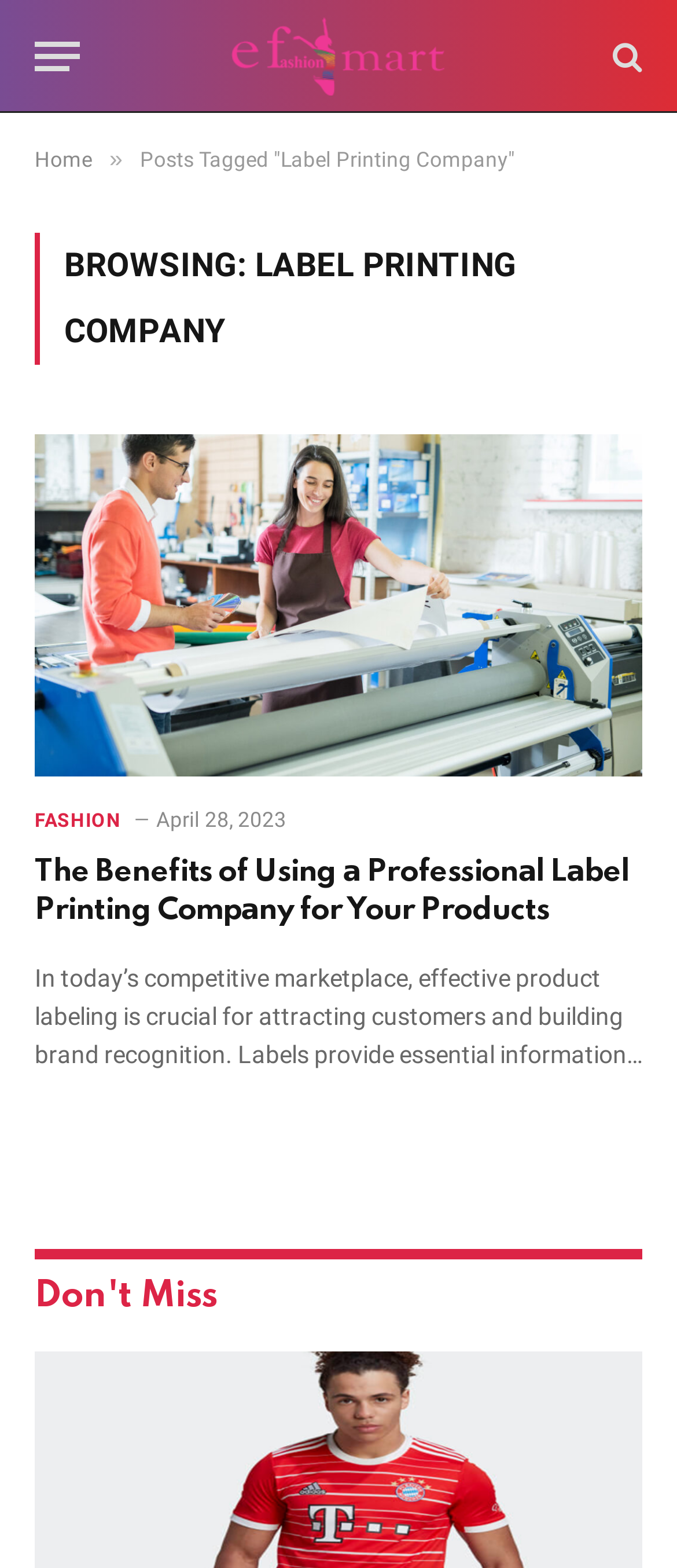Please determine the bounding box coordinates for the element with the description: "title="E Fashion Mart"".

[0.335, 0.0, 0.665, 0.072]